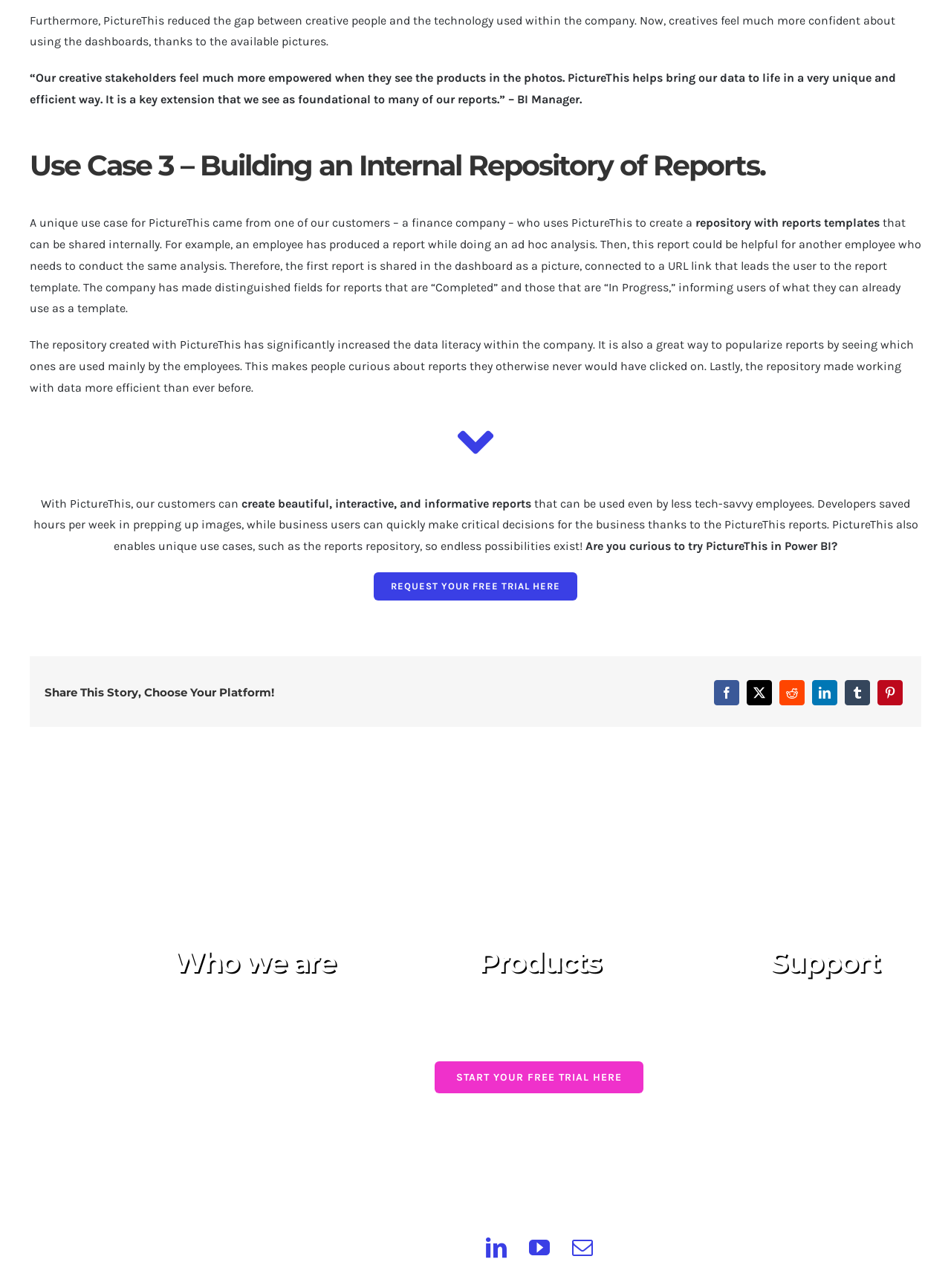Find and provide the bounding box coordinates for the UI element described with: "About Us".

[0.134, 0.778, 0.4, 0.798]